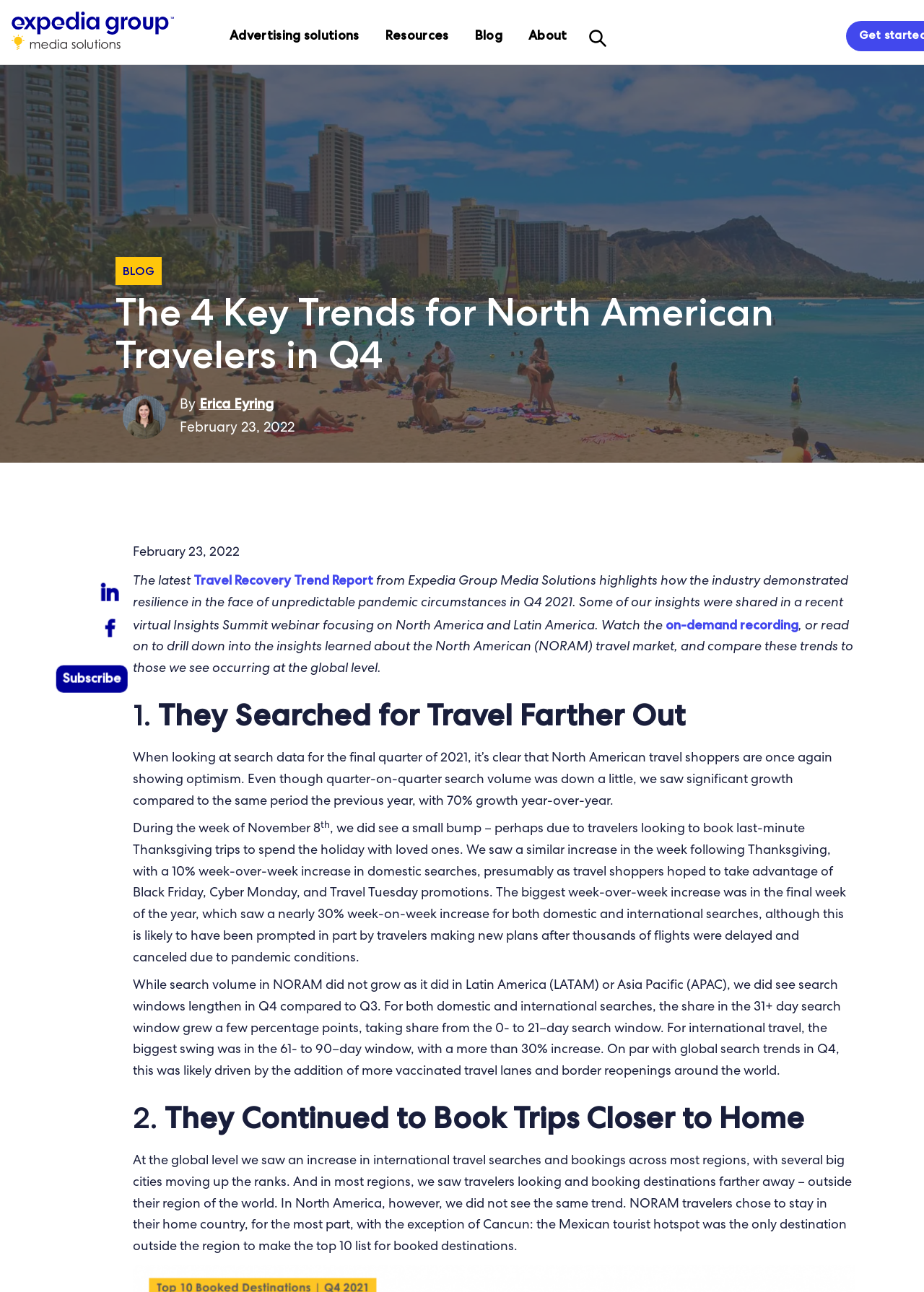What is the percentage growth in search volume year-over-year?
Please craft a detailed and exhaustive response to the question.

The percentage growth in search volume year-over-year can be found by looking at the text in the first section, which mentions '70% growth year-over-year'.